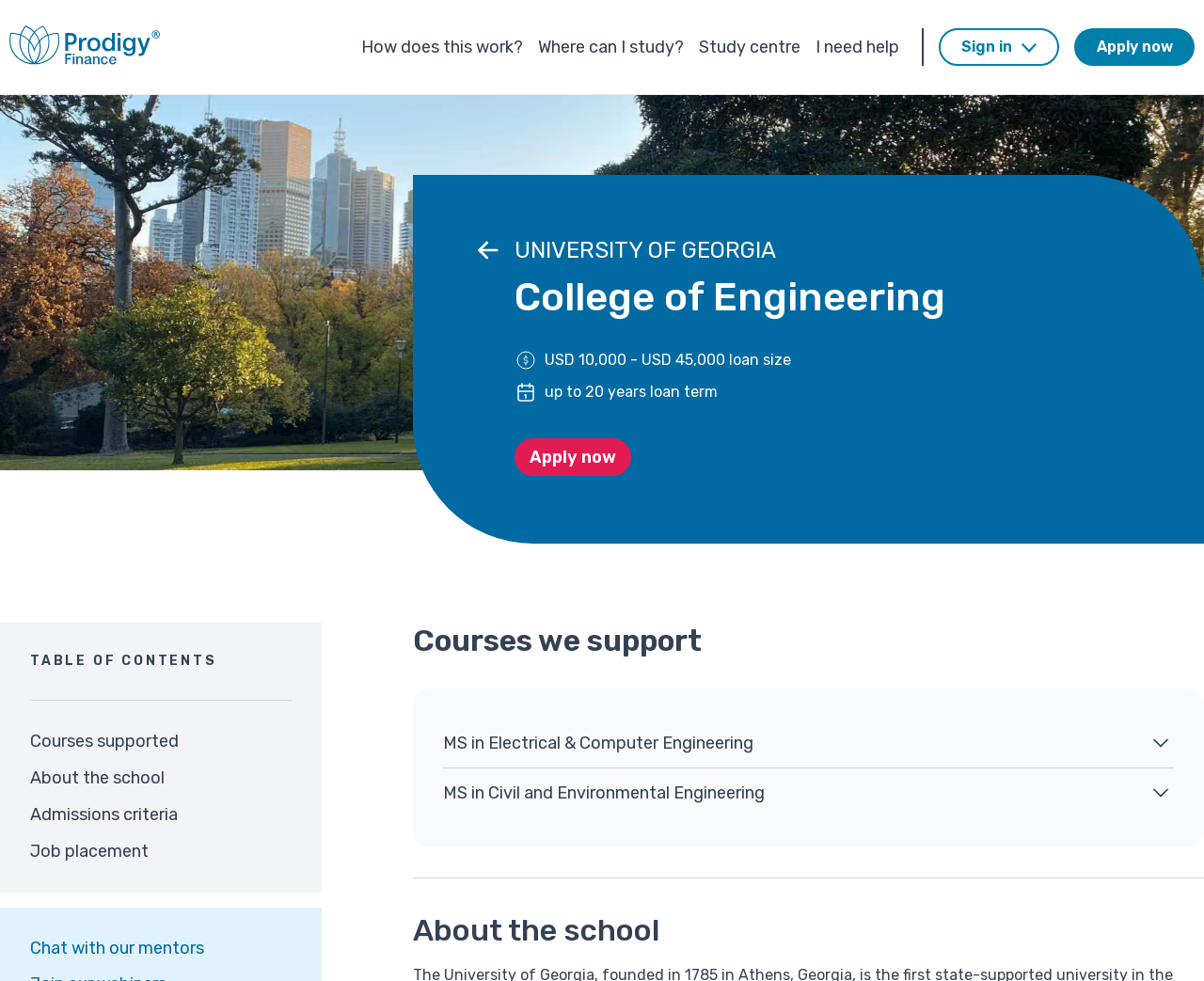Provide the bounding box coordinates in the format (top-left x, top-left y, bottom-right x, bottom-right y). All values are floating point numbers between 0 and 1. Determine the bounding box coordinate of the UI element described as: Past webinars

[0.025, 0.45, 0.975, 0.507]